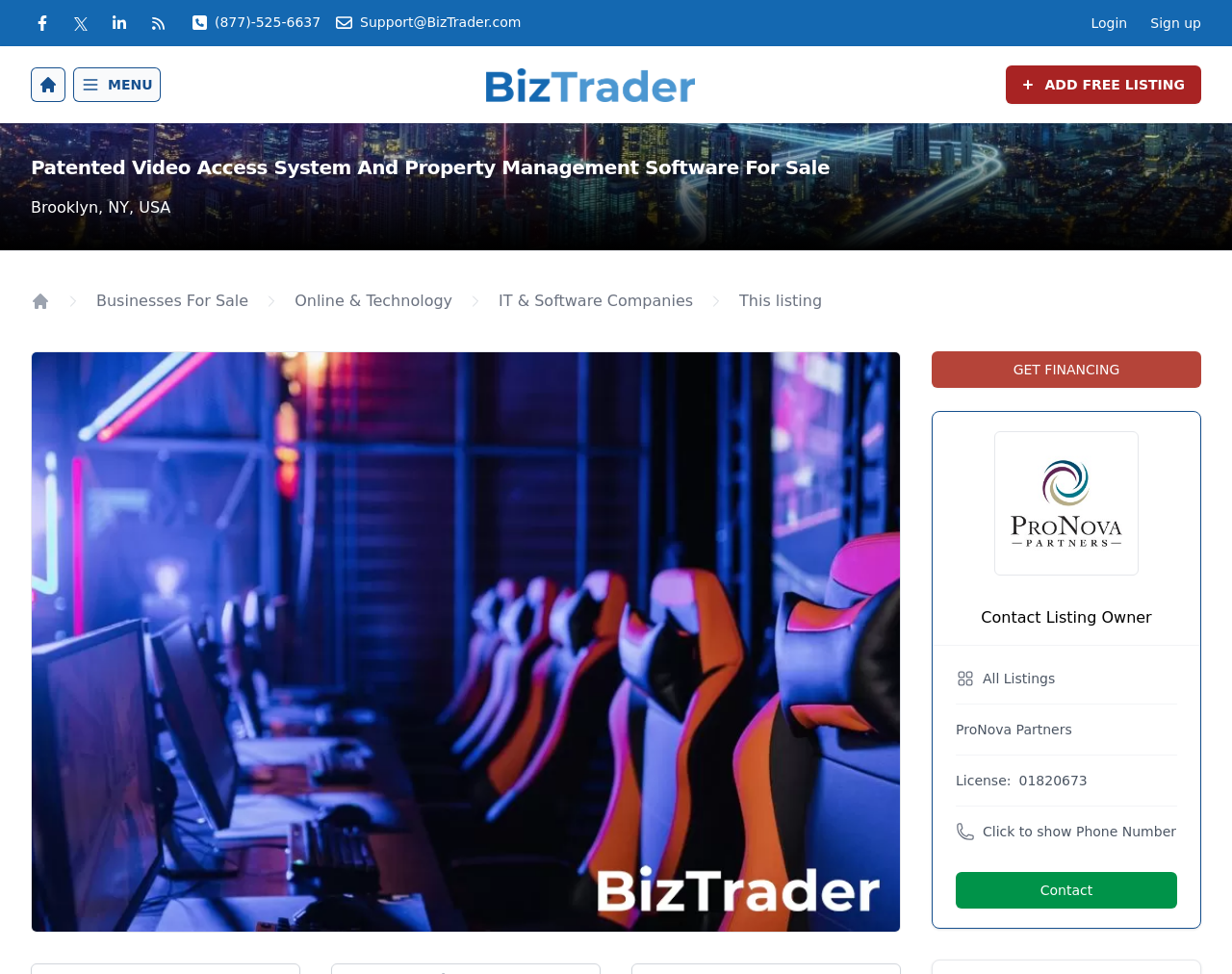Provide the bounding box for the UI element matching this description: "Reports".

None